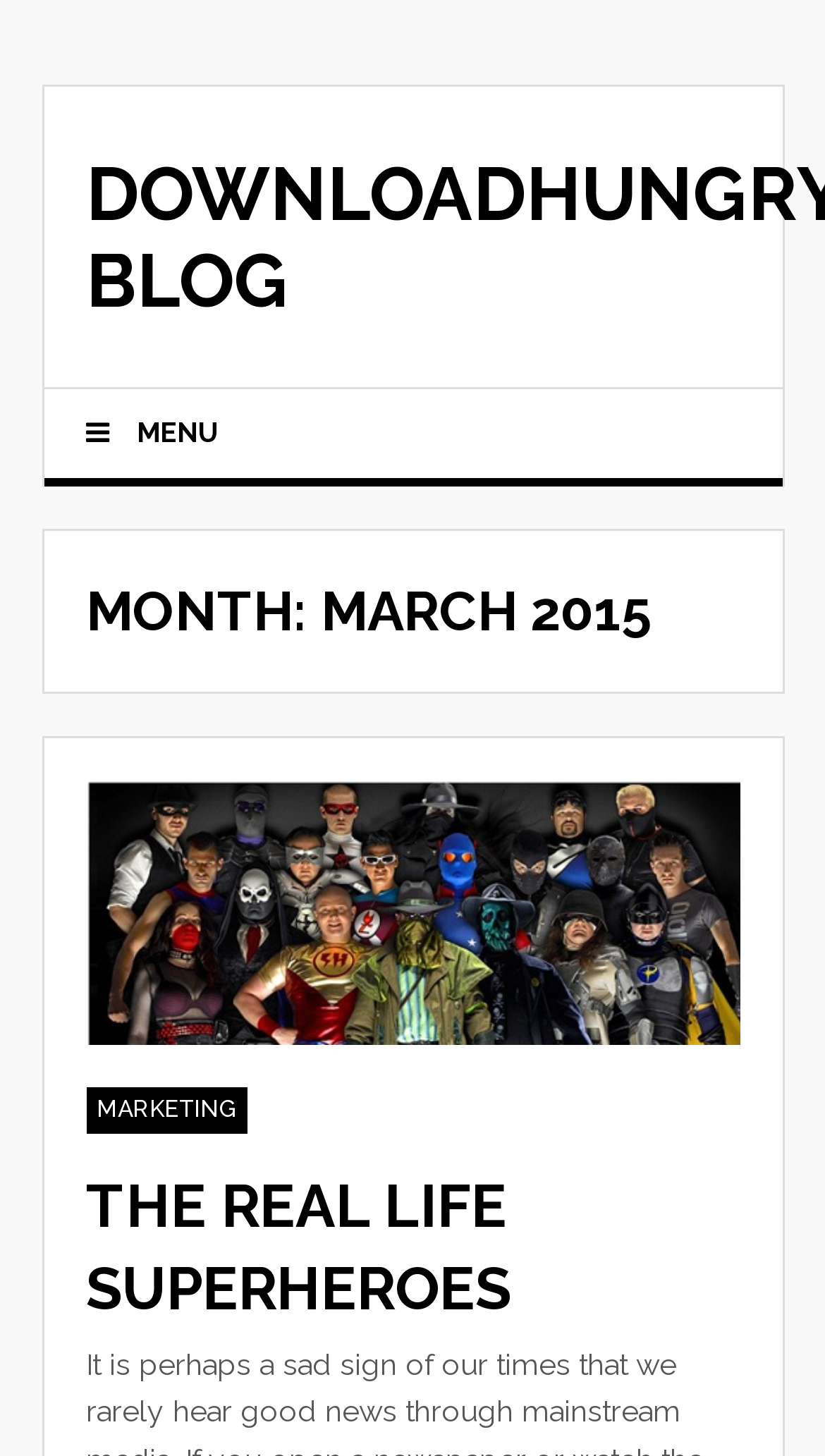Given the description: "Menu", determine the bounding box coordinates of the UI element. The coordinates should be formatted as four float numbers between 0 and 1, [left, top, right, bottom].

[0.053, 0.267, 0.317, 0.328]